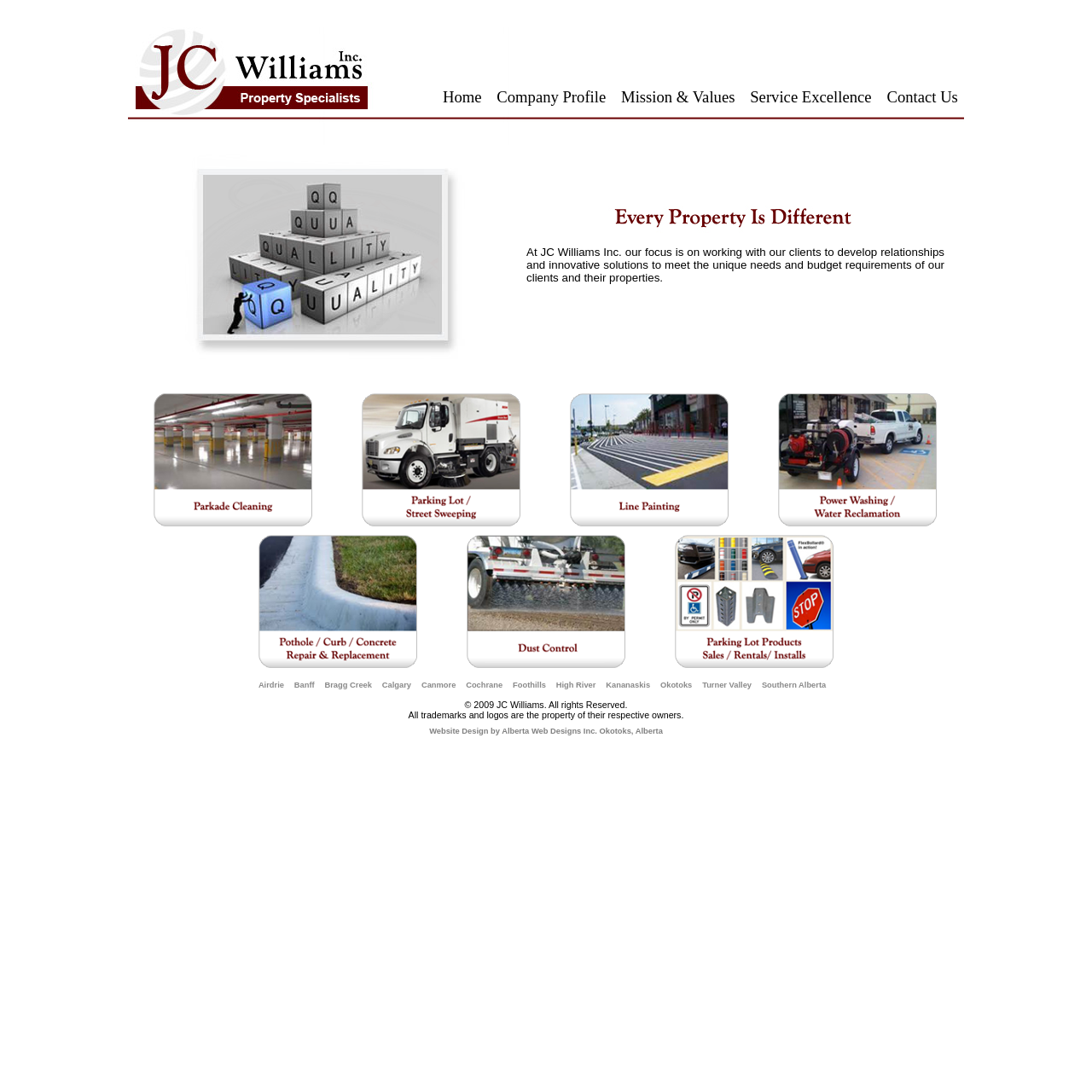Using the provided element description: "Mission & Values", determine the bounding box coordinates of the corresponding UI element in the screenshot.

[0.569, 0.08, 0.673, 0.097]